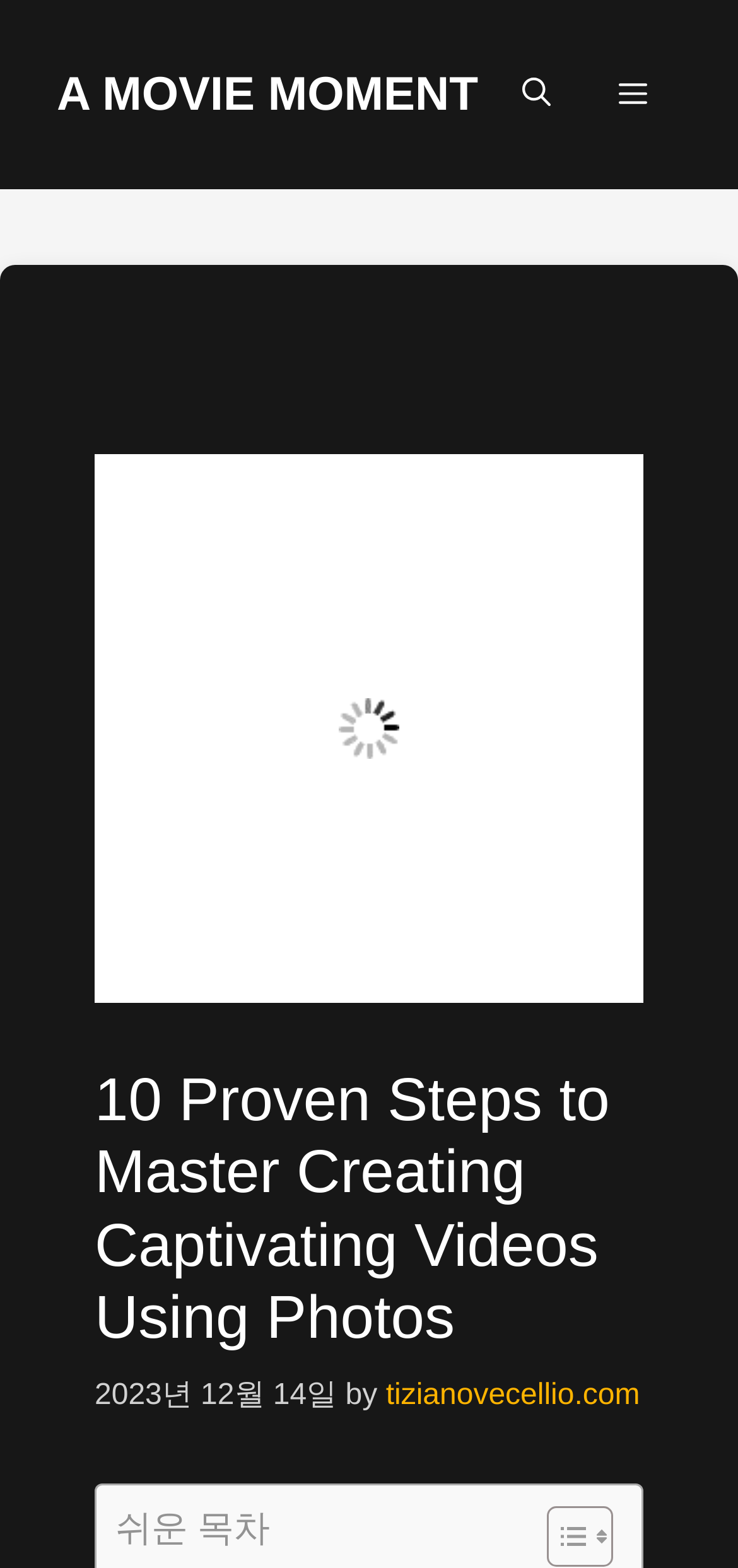Extract the bounding box coordinates of the UI element described by: "A movie moment". The coordinates should include four float numbers ranging from 0 to 1, e.g., [left, top, right, bottom].

[0.077, 0.043, 0.648, 0.077]